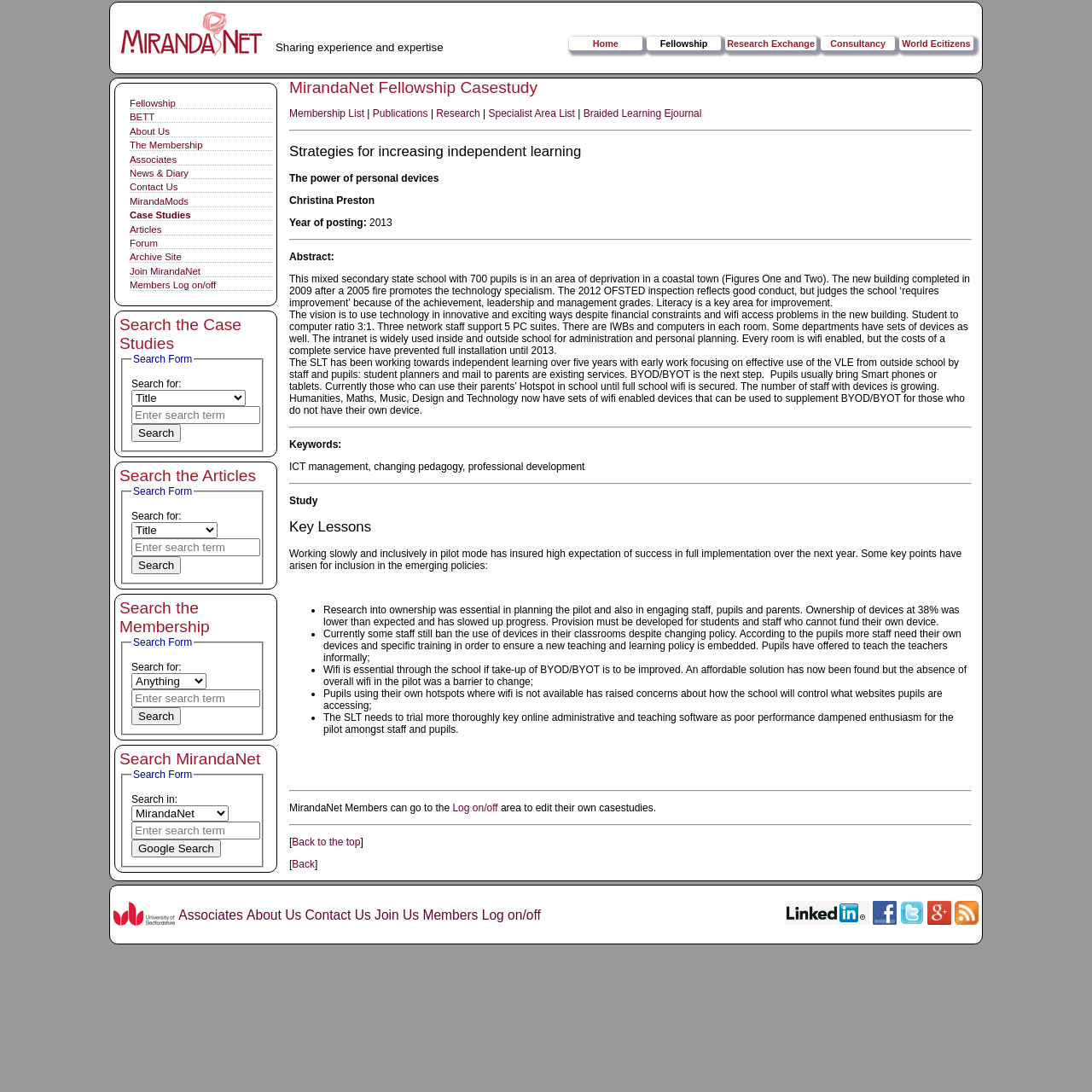Find the bounding box coordinates for the element that must be clicked to complete the instruction: "Click on Fellowship link". The coordinates should be four float numbers between 0 and 1, indicated as [left, top, right, bottom].

[0.592, 0.034, 0.66, 0.046]